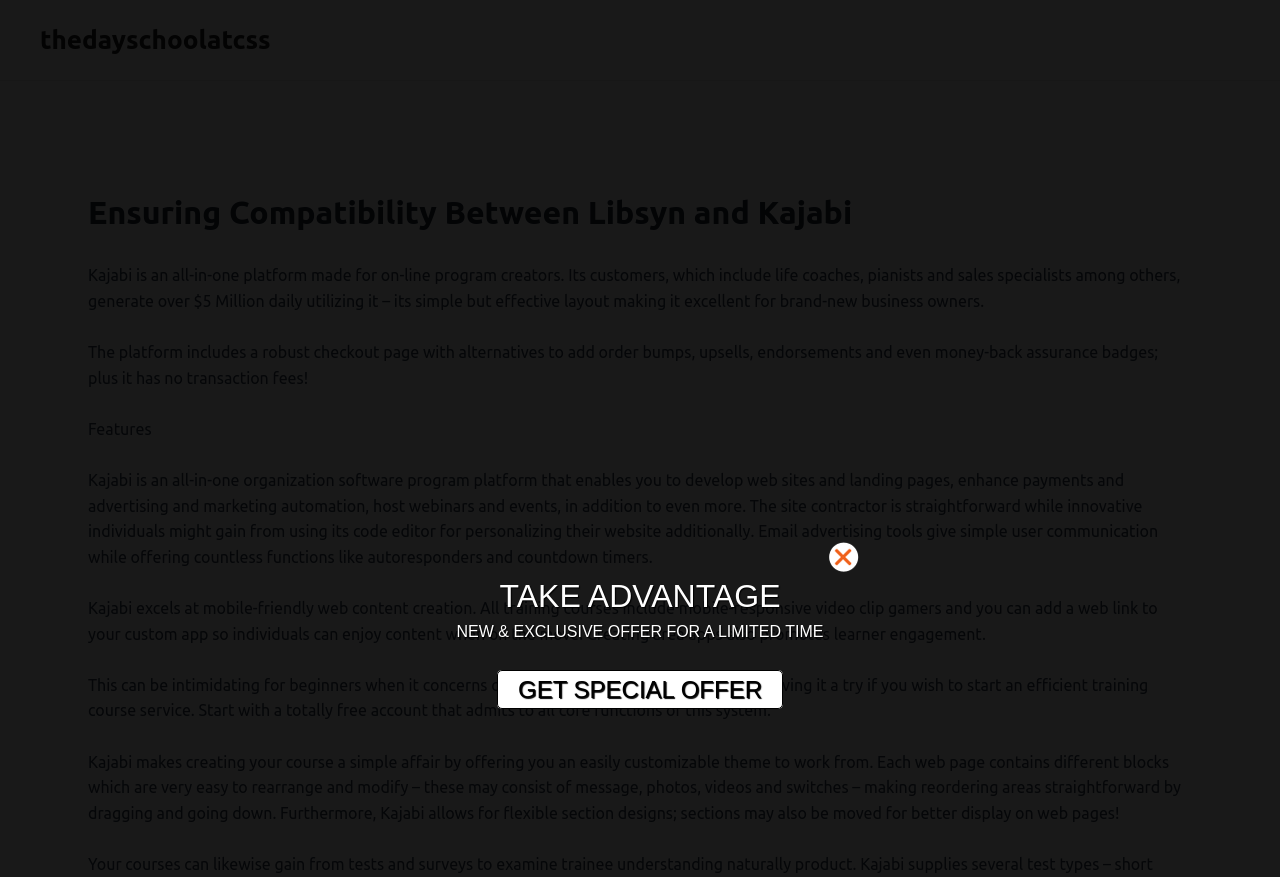Elaborate on the different components and information displayed on the webpage.

The webpage is about Libsyn and Kajabi compatibility, with a focus on ensuring compatibility between the two platforms. At the top, there is a header with the title "Ensuring Compatibility Between Libsyn and Kajabi". Below the header, there is a brief introduction to Kajabi, an all-in-one platform for online program creators, highlighting its features and capabilities.

The main content of the page is divided into sections, each describing a specific aspect of Kajabi. There are five sections in total, each with a brief heading and a paragraph of text. The sections cover topics such as Kajabi's features, its ability to create mobile-friendly content, and its course creation capabilities.

On the right side of the page, there is a call-to-action section with a link to "thedayschoolatcss" and a series of promotional texts, including "TAKE ADVANTAGE", "NEW & EXCLUSIVE OFFER FOR A LIMITED TIME", and a link to "GET SPECIAL OFFER". This section appears to be encouraging visitors to take advantage of a limited-time offer related to Kajabi.

Overall, the page provides an overview of Kajabi's features and capabilities, with a focus on its compatibility with Libsyn, and includes a promotional section to encourage visitors to take action.